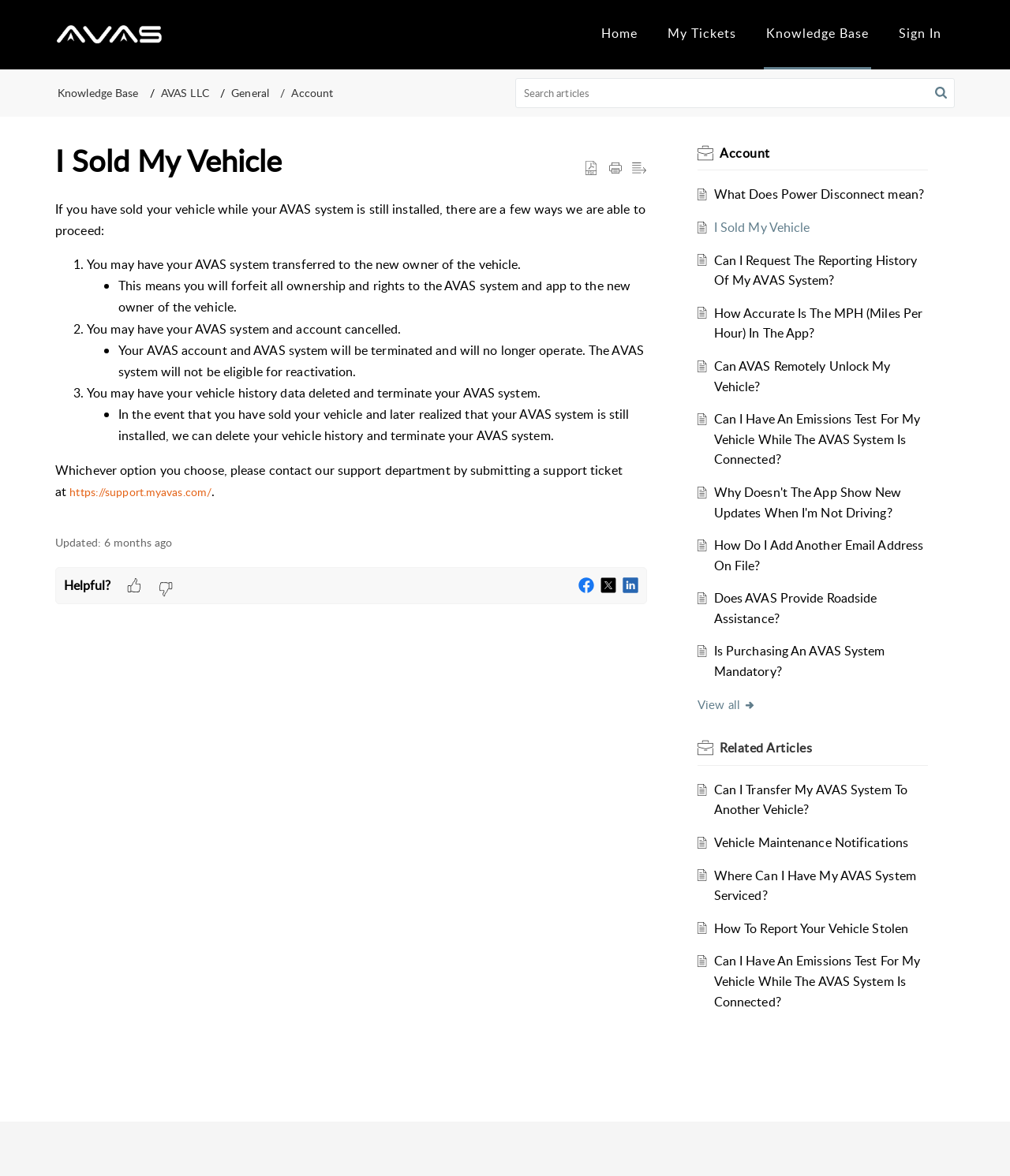What is the topic of the current article?
Could you answer the question in a detailed manner, providing as much information as possible?

The topic of the current article is 'I Sold My Vehicle' which can be found in the heading of the article.